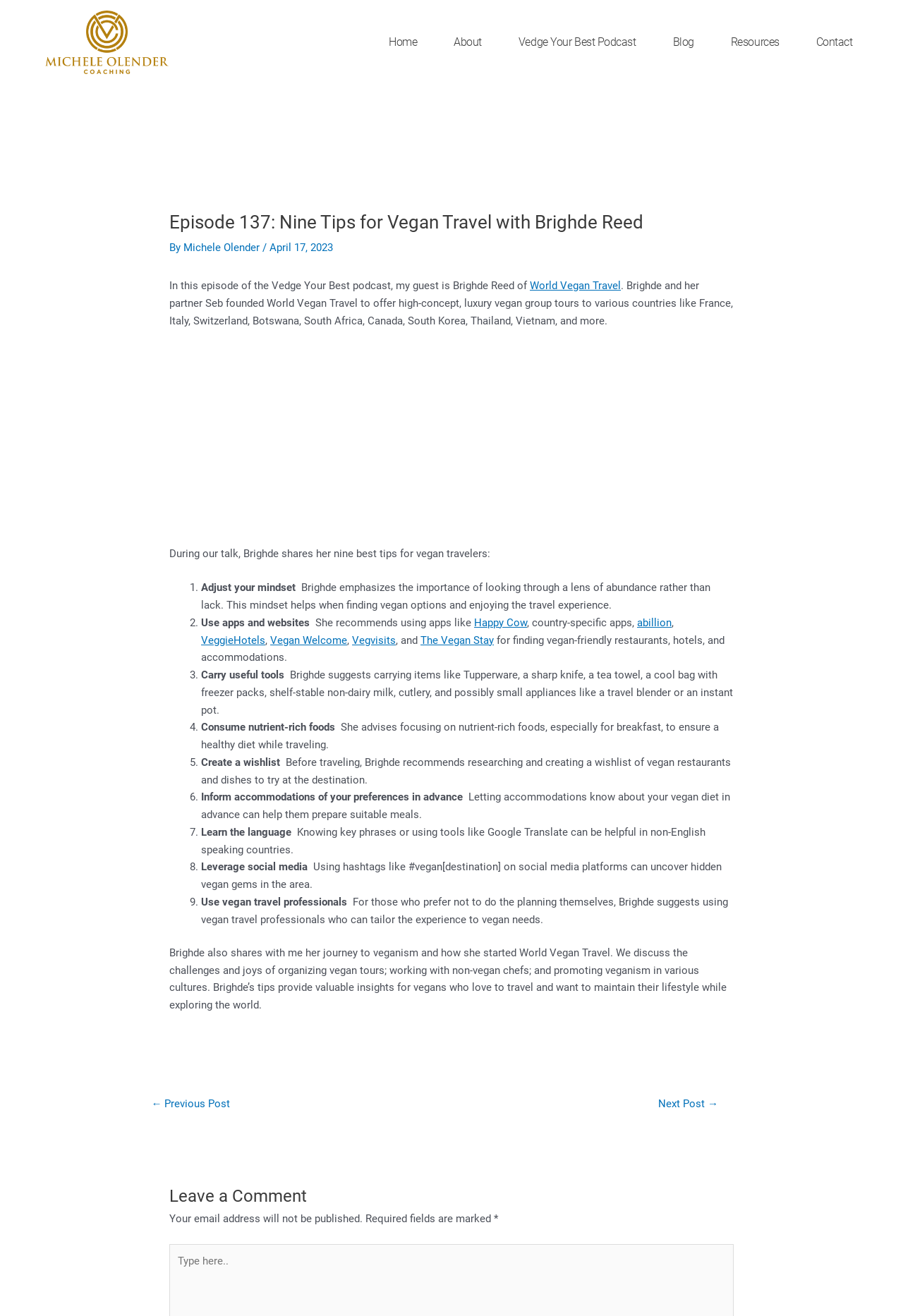Please find and report the primary heading text from the webpage.

Episode 137: Nine Tips for Vegan Travel with Brighde Reed